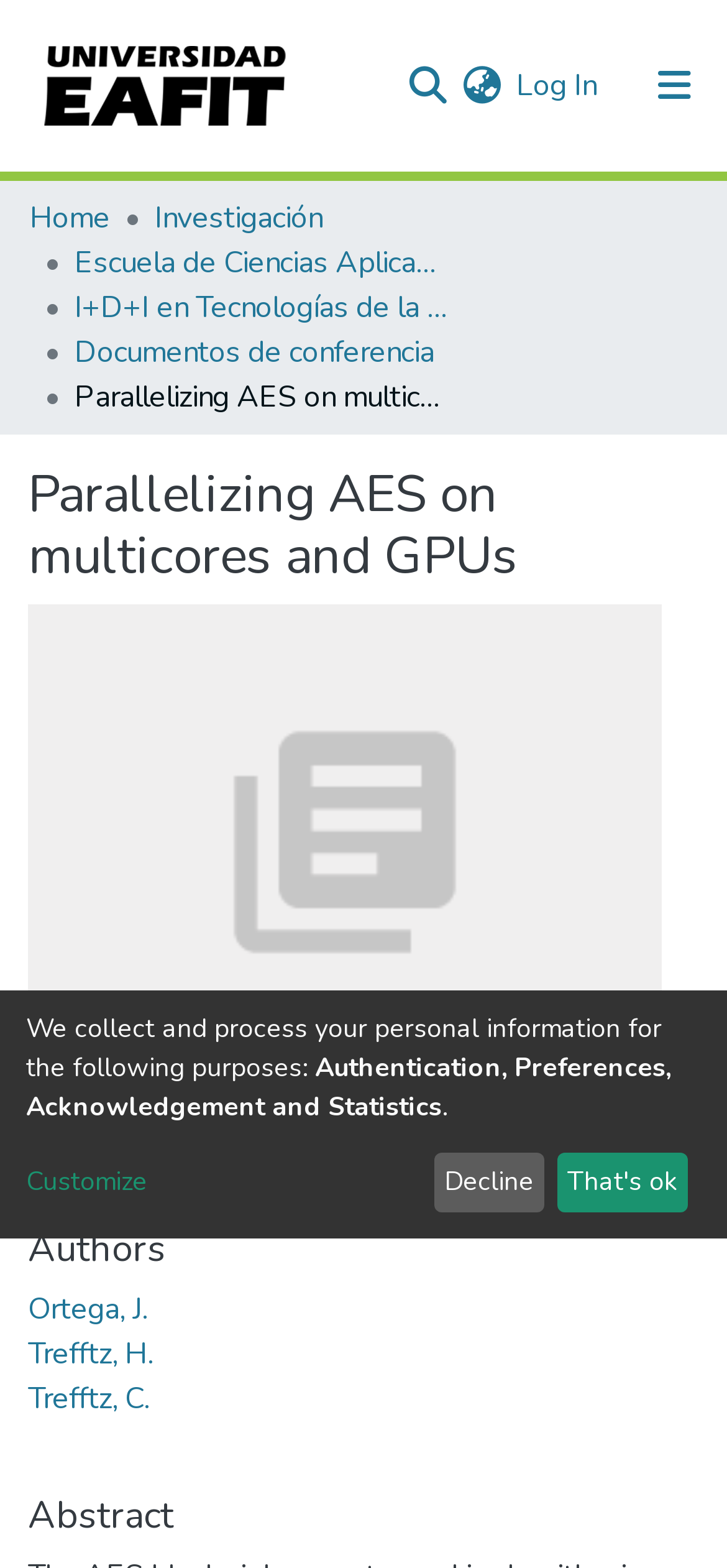Give a concise answer using one word or a phrase to the following question:
What is the purpose of the search bar?

To search